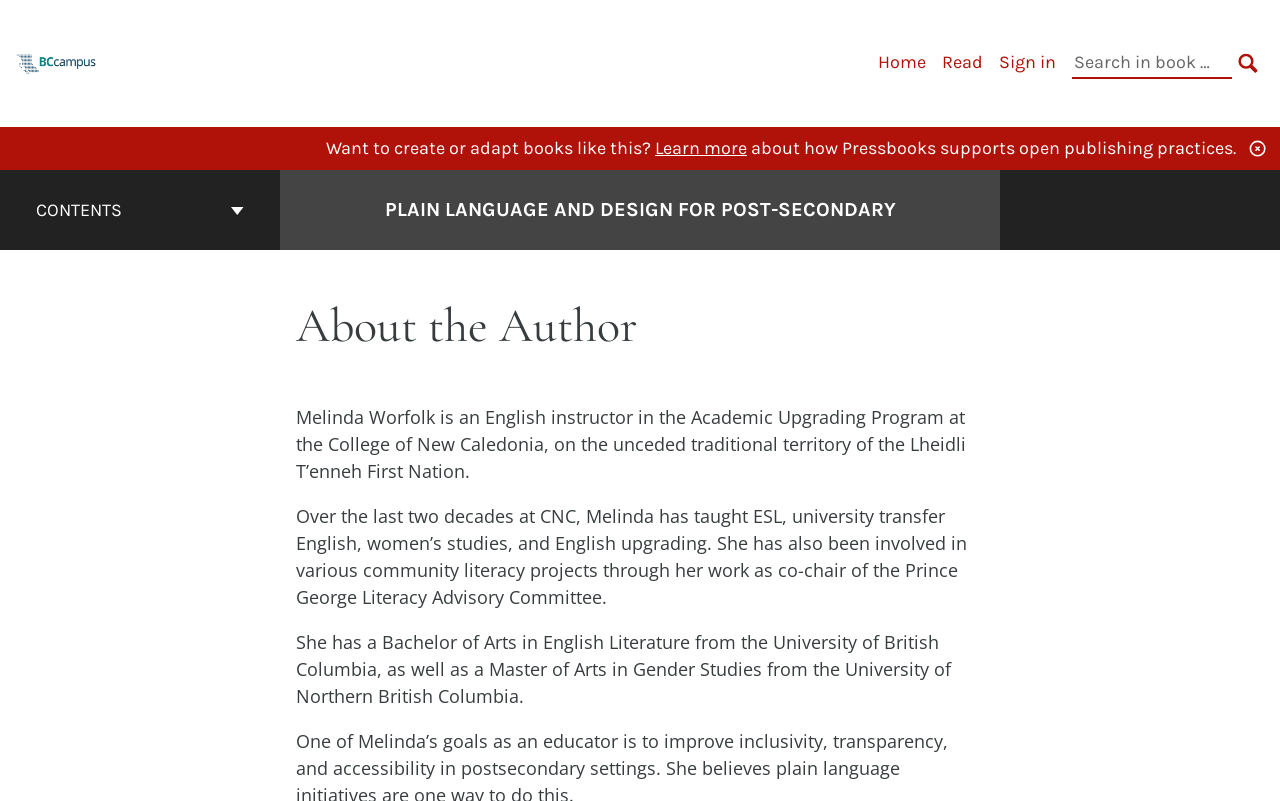Determine the bounding box coordinates for the area that should be clicked to carry out the following instruction: "Click the CONTENTS button".

[0.003, 0.212, 0.216, 0.312]